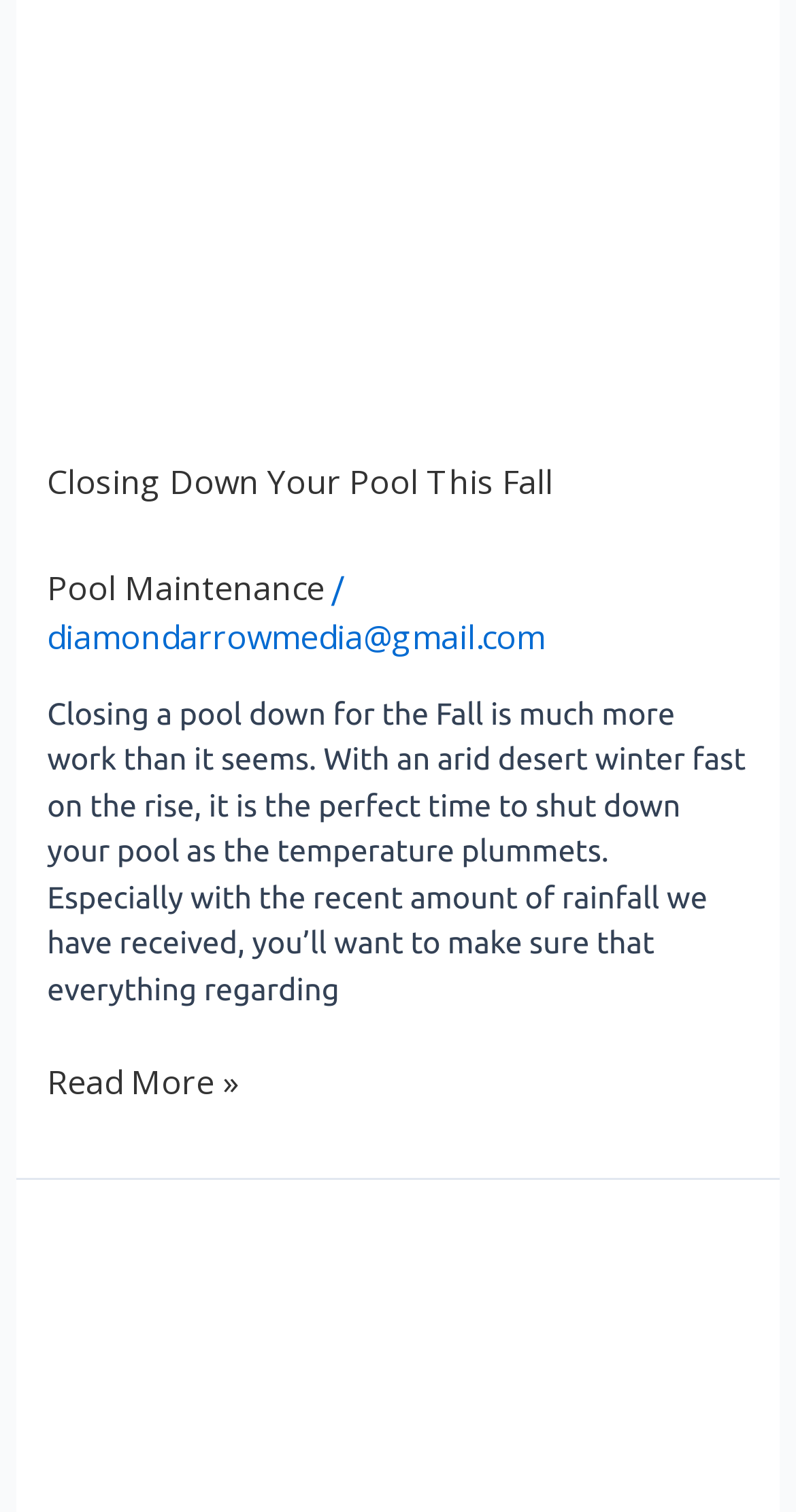For the given element description Pool Maintenance, determine the bounding box coordinates of the UI element. The coordinates should follow the format (top-left x, top-left y, bottom-right x, bottom-right y) and be within the range of 0 to 1.

[0.059, 0.352, 0.408, 0.382]